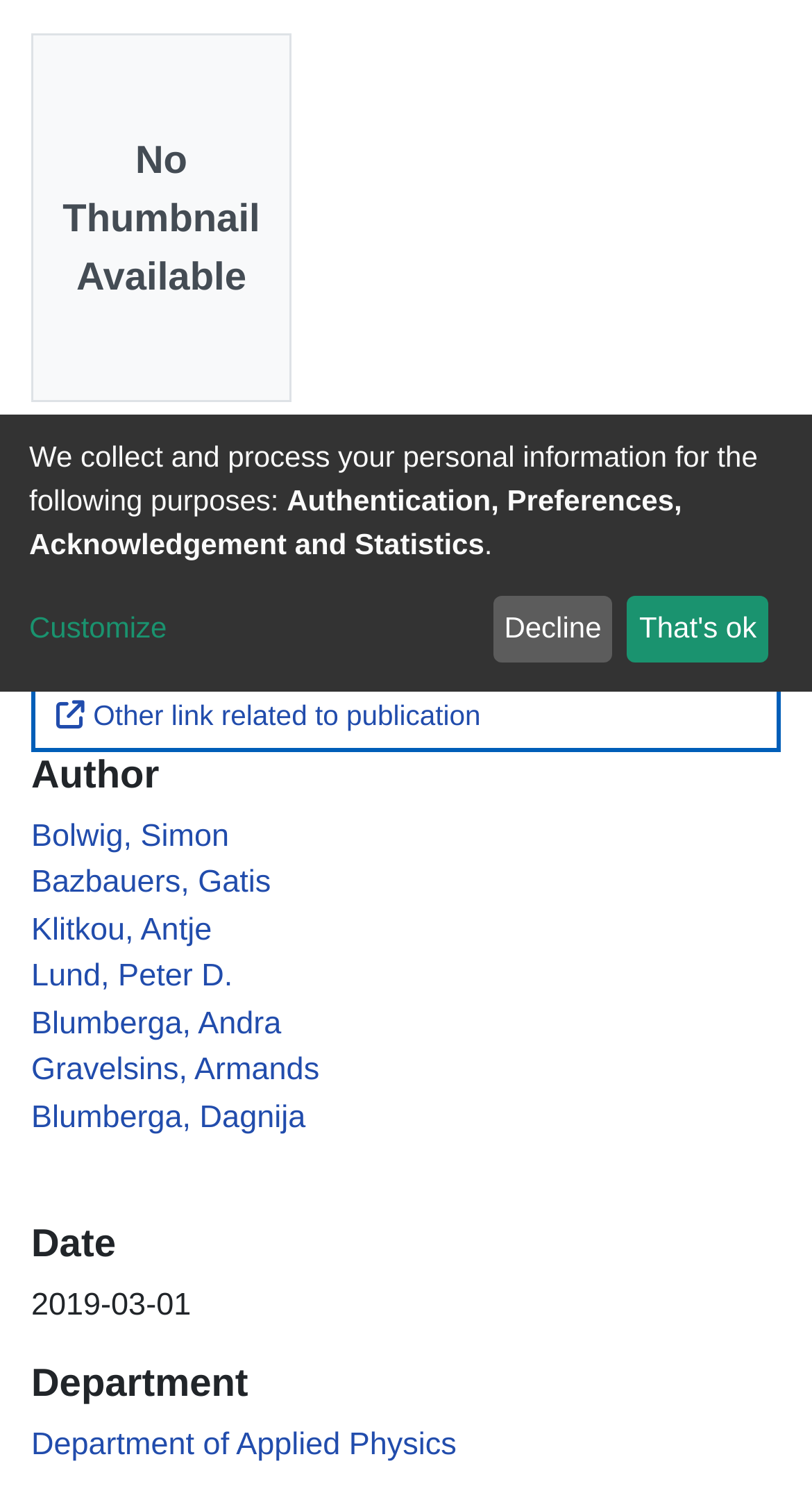Extract the bounding box coordinates for the HTML element that matches this description: "Bazbauers, Gatis". The coordinates should be four float numbers between 0 and 1, i.e., [left, top, right, bottom].

[0.038, 0.577, 0.333, 0.6]